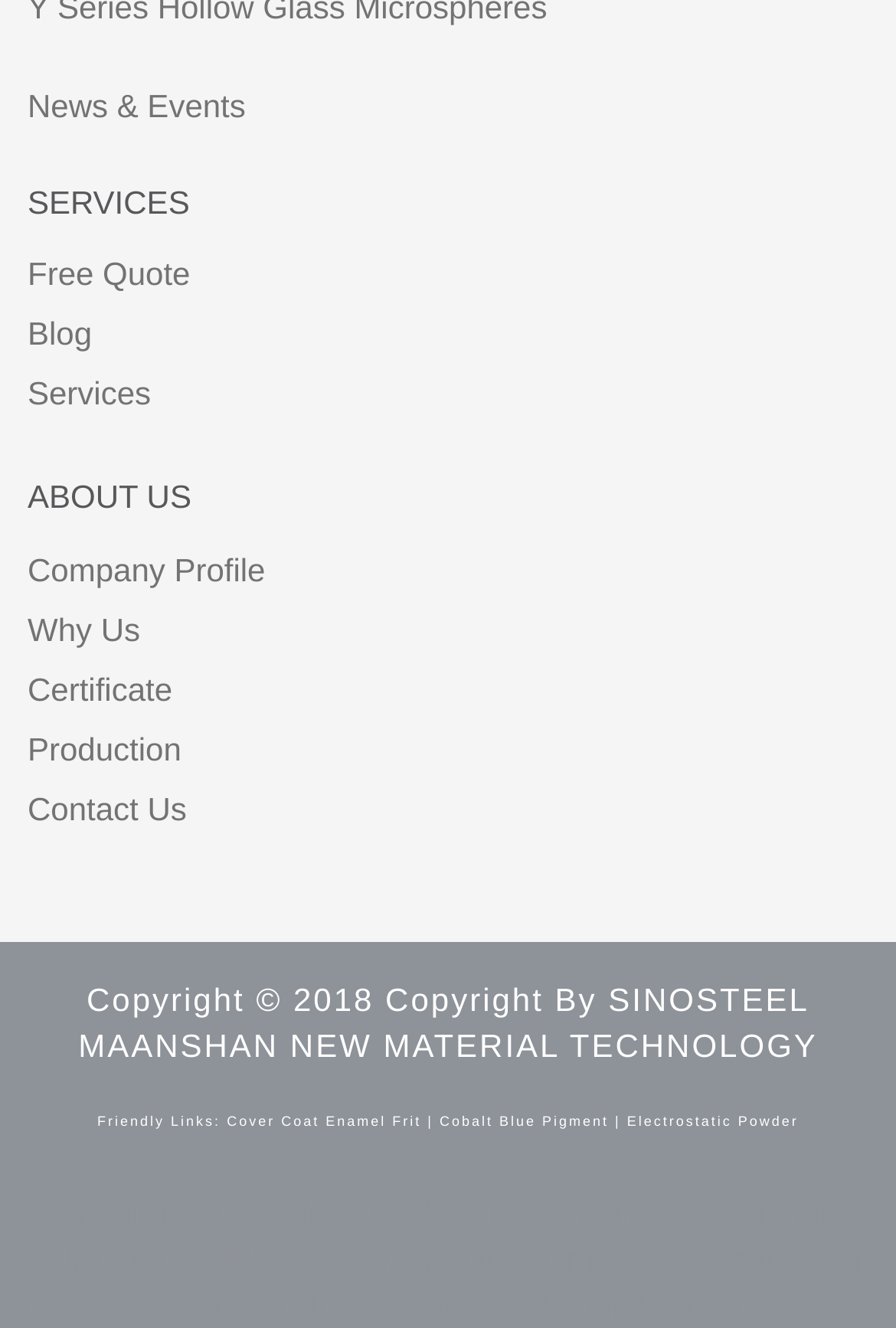What is the copyright year of the website?
Offer a detailed and exhaustive answer to the question.

I can see a static text element at the bottom of the page with the copyright information, which includes the year 2018. This suggests that the website's copyright is owned by SINOSTEEL MAANSHAN NEW MATERIAL TECHNOLOGY and is valid from 2018.